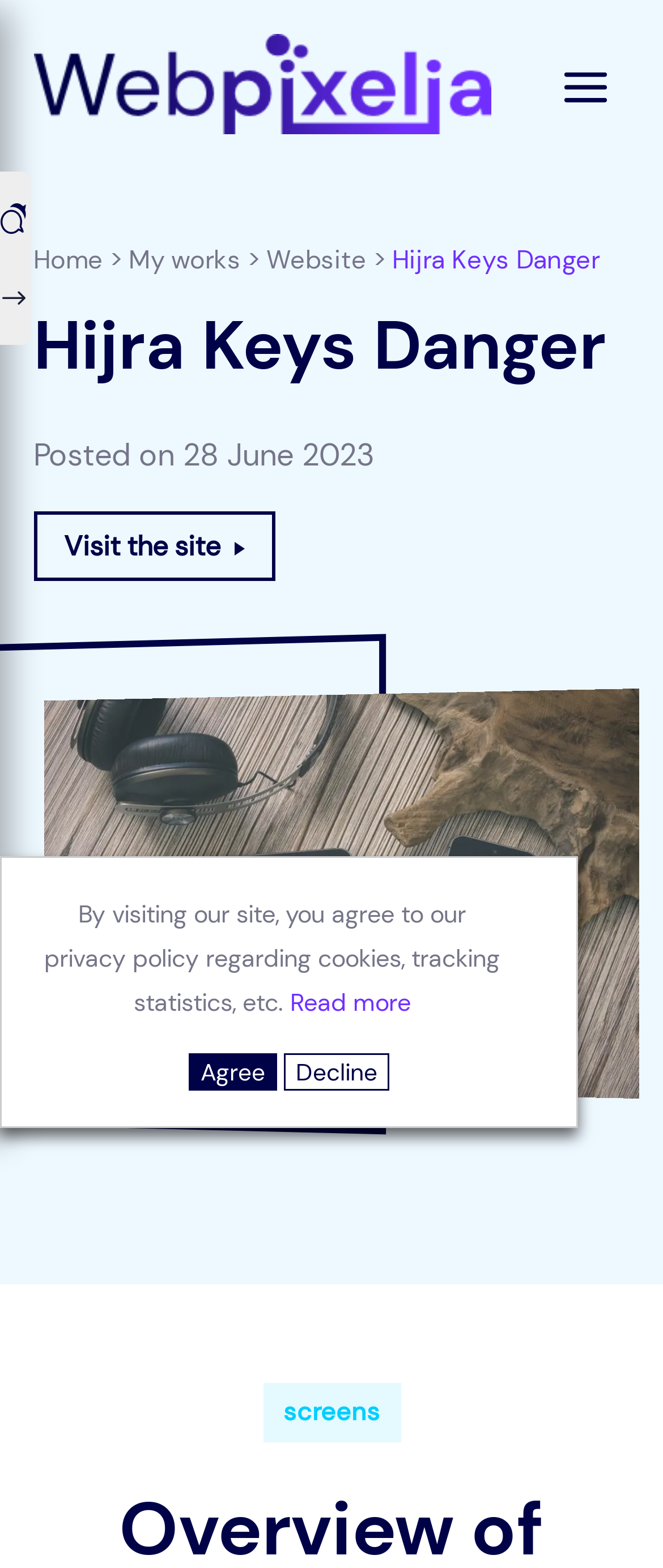Look at the image and answer the question in detail:
What is the navigation menu item after 'Home'?

The navigation menu items can be found in the link elements, and the item after 'Home' is 'My works' with bounding box coordinates [0.194, 0.155, 0.363, 0.204].